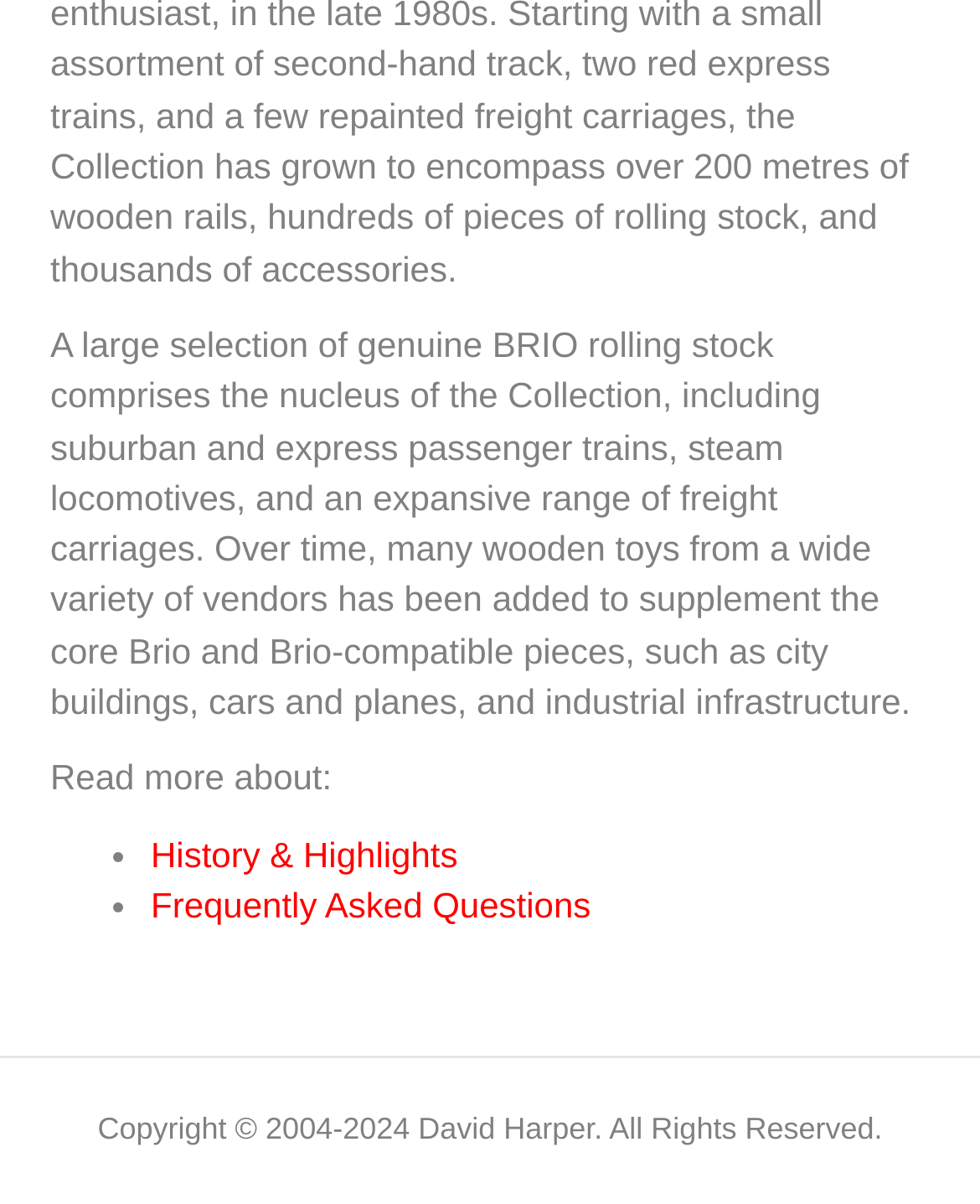What type of toys are added to supplement the core BRIO pieces?
Based on the image, please offer an in-depth response to the question.

According to the first paragraph of text, many wooden toys from a wide variety of vendors have been added to supplement the core BRIO and Brio-compatible pieces, including city buildings, cars, planes, and industrial infrastructure.